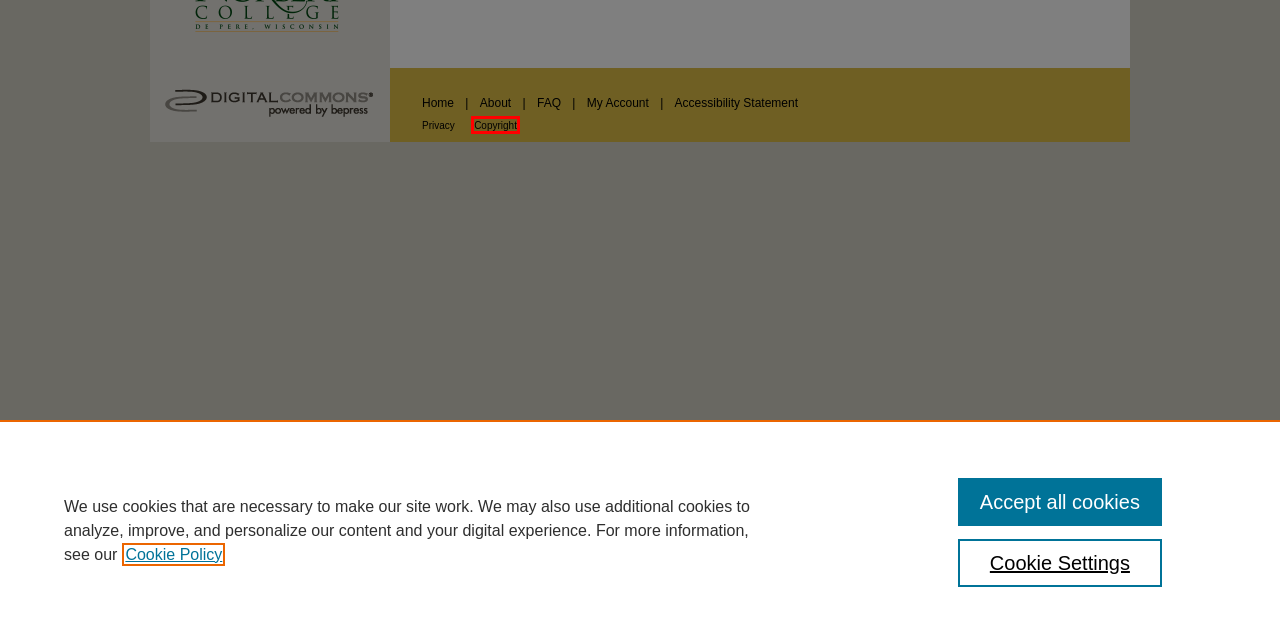You are provided with a screenshot of a webpage highlighting a UI element with a red bounding box. Choose the most suitable webpage description that matches the new page after clicking the element in the bounding box. Here are the candidates:
A. Digital Commons @ St. Norbert College: Accessibility Statement
B. Literature in English, British Isles | Open Access Articles | Digital Commons Network™
C. Digital Commons | Digital showcase for scholarly work | Elsevier
D. Cookie Notice | Elsevier Legal
E. Frequently Asked Questions | Digital Commons @ St. Norbert College
F. St. Norbert College English | St. Norbert College Research | Digital Commons @ St. Norbert College
G. Copyright - bepress
H. Please Log In

G